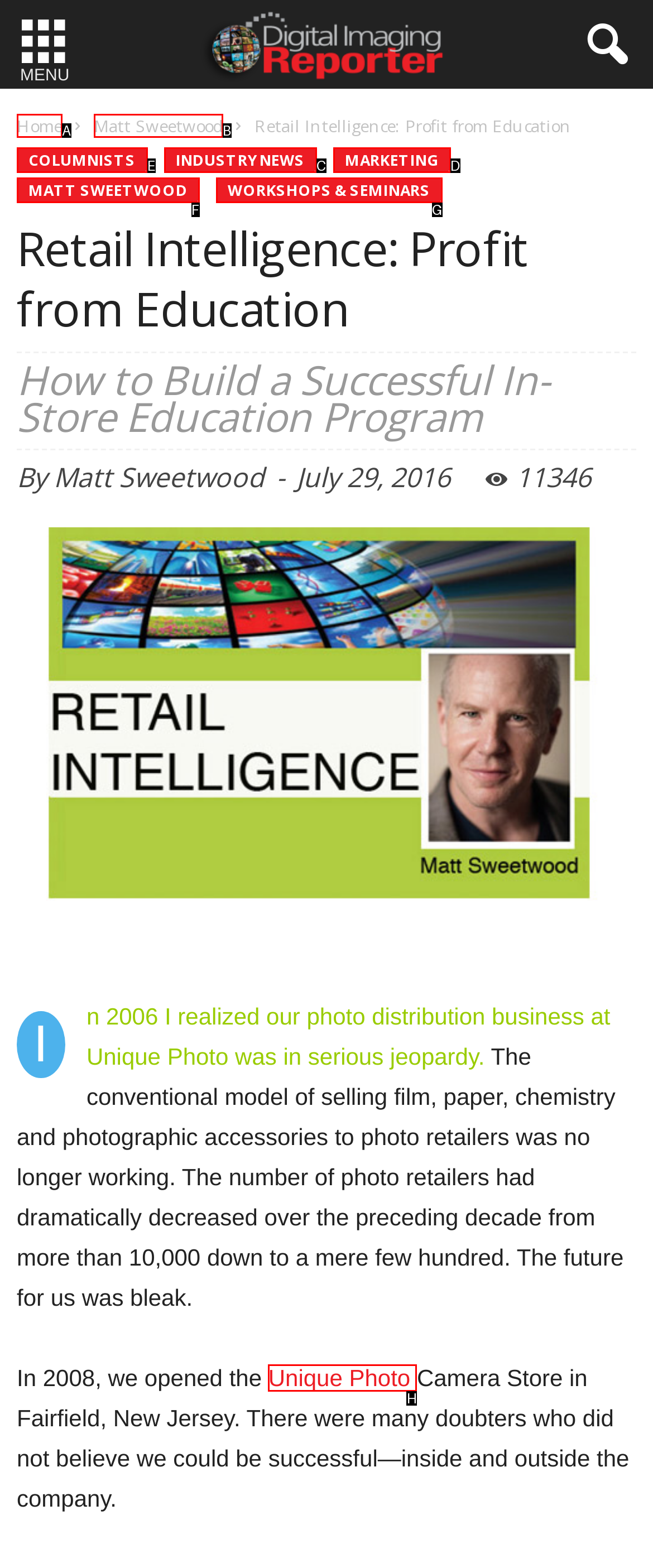Tell me which one HTML element I should click to complete the following instruction: Read COLUMNISTS articles
Answer with the option's letter from the given choices directly.

E